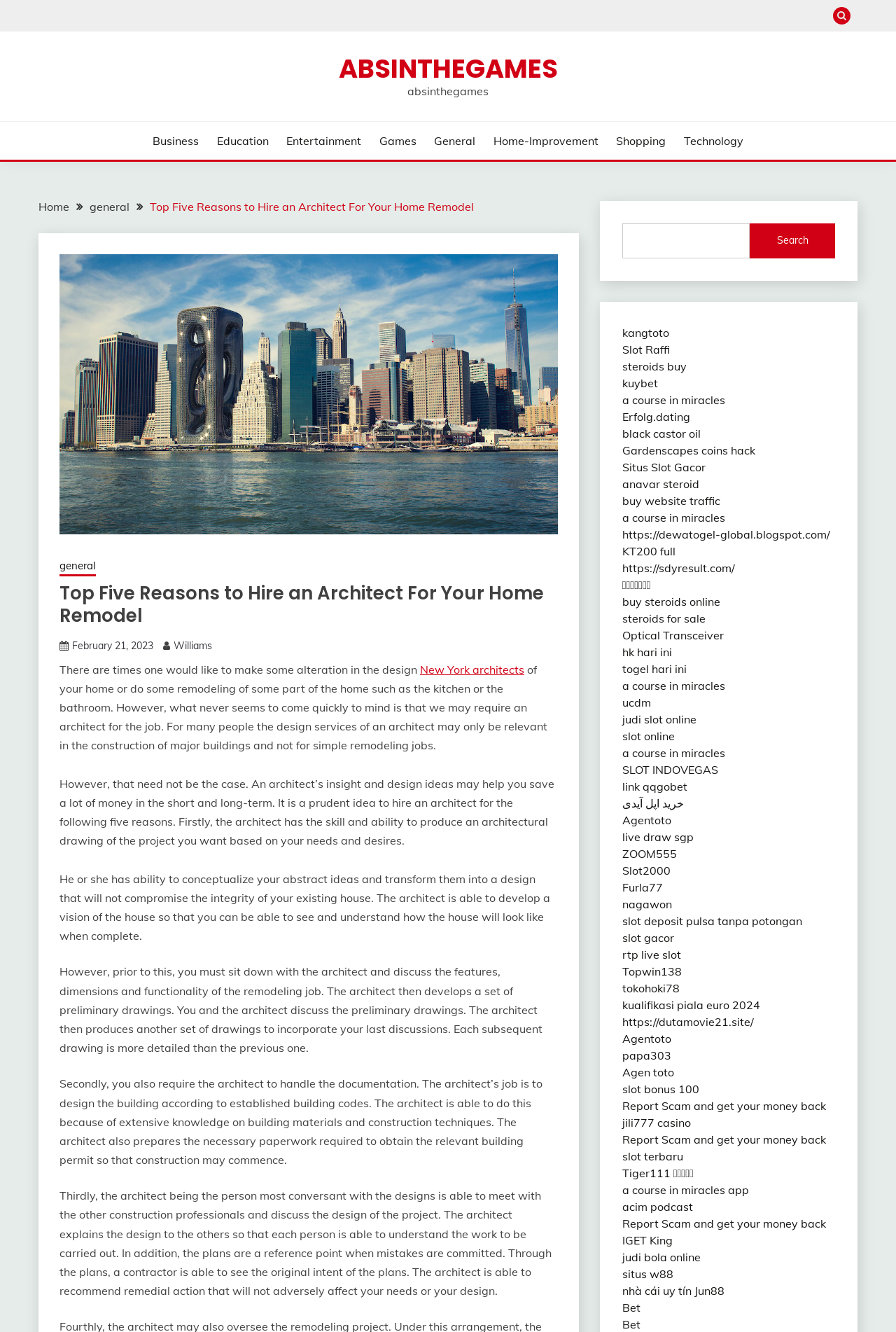Look at the image and write a detailed answer to the question: 
What is one of the benefits of hiring an architect?

The article states that 'an architect’s insight and design ideas may help you save a lot of money in the short and long-term', indicating that one of the benefits of hiring an architect is to save money.